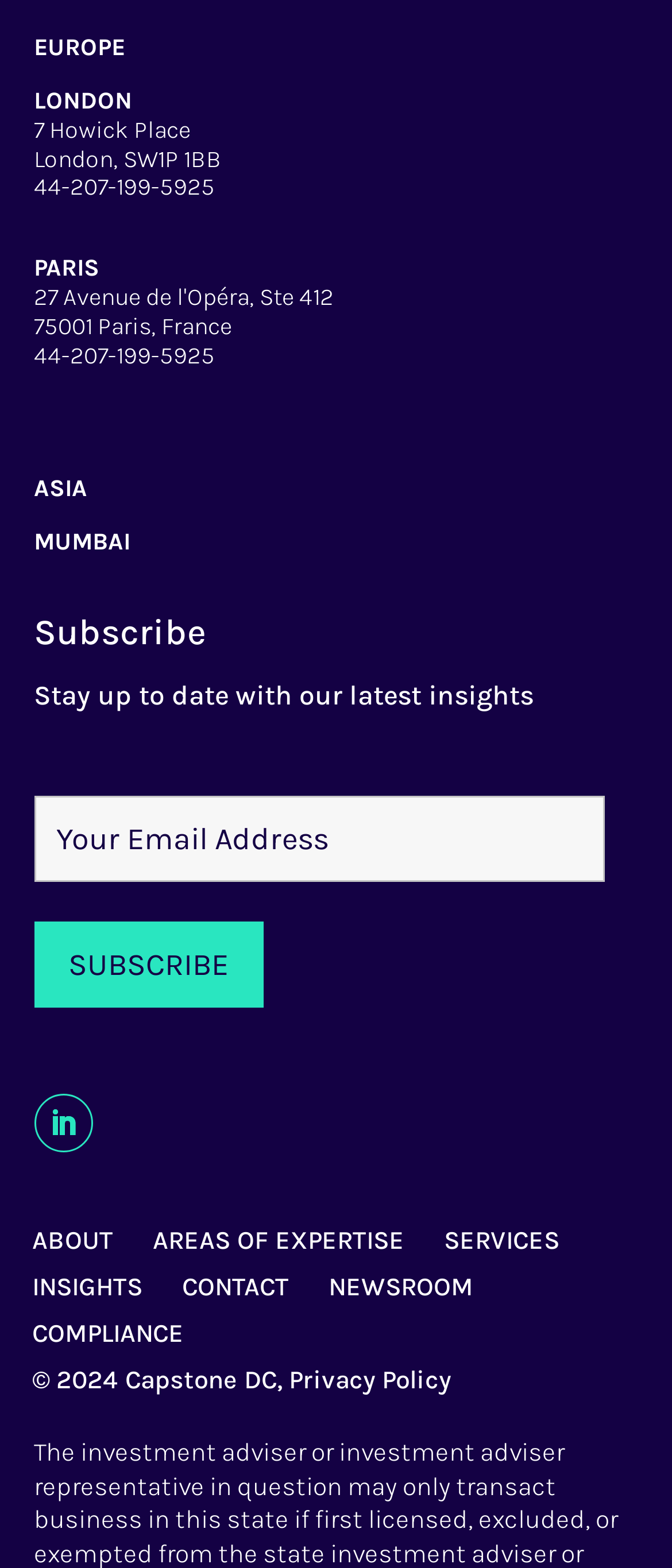Please identify the bounding box coordinates of where to click in order to follow the instruction: "Subscribe to the newsletter".

[0.05, 0.588, 0.391, 0.643]